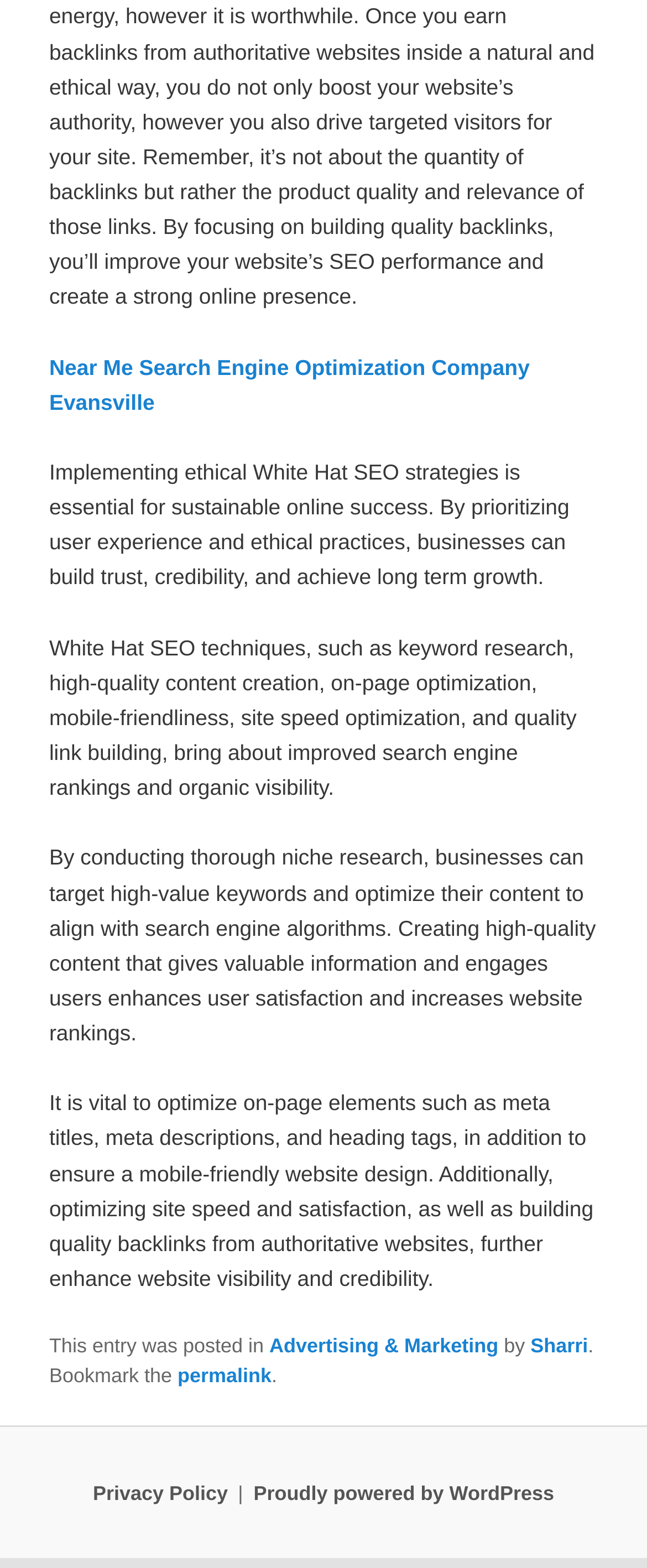Use the information in the screenshot to answer the question comprehensively: Who is the author of this post?

The footer section of the webpage contains a link to the author's name, 'Sharri', indicating that Sharri is the author of this post.